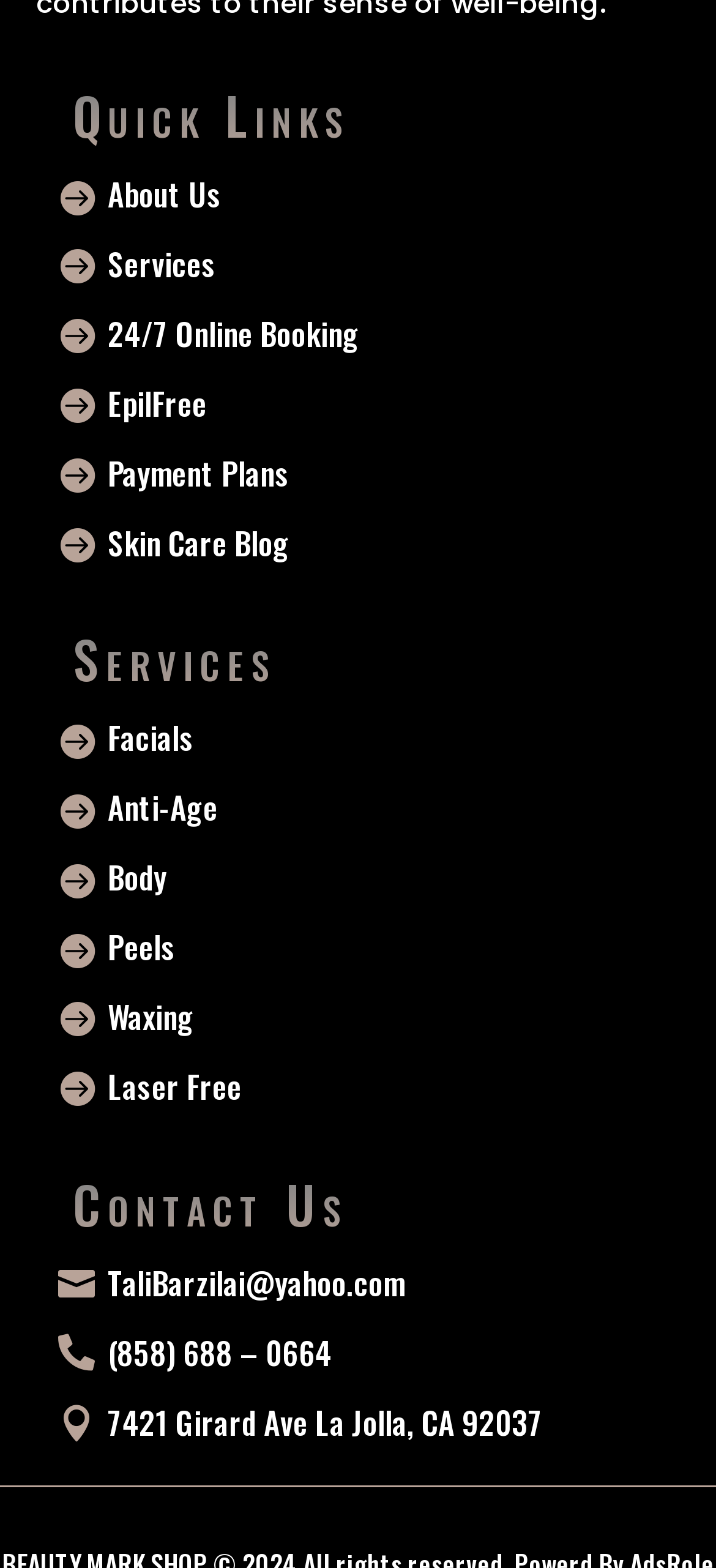Please find the bounding box for the UI element described by: "Body".

[0.076, 0.544, 0.232, 0.577]